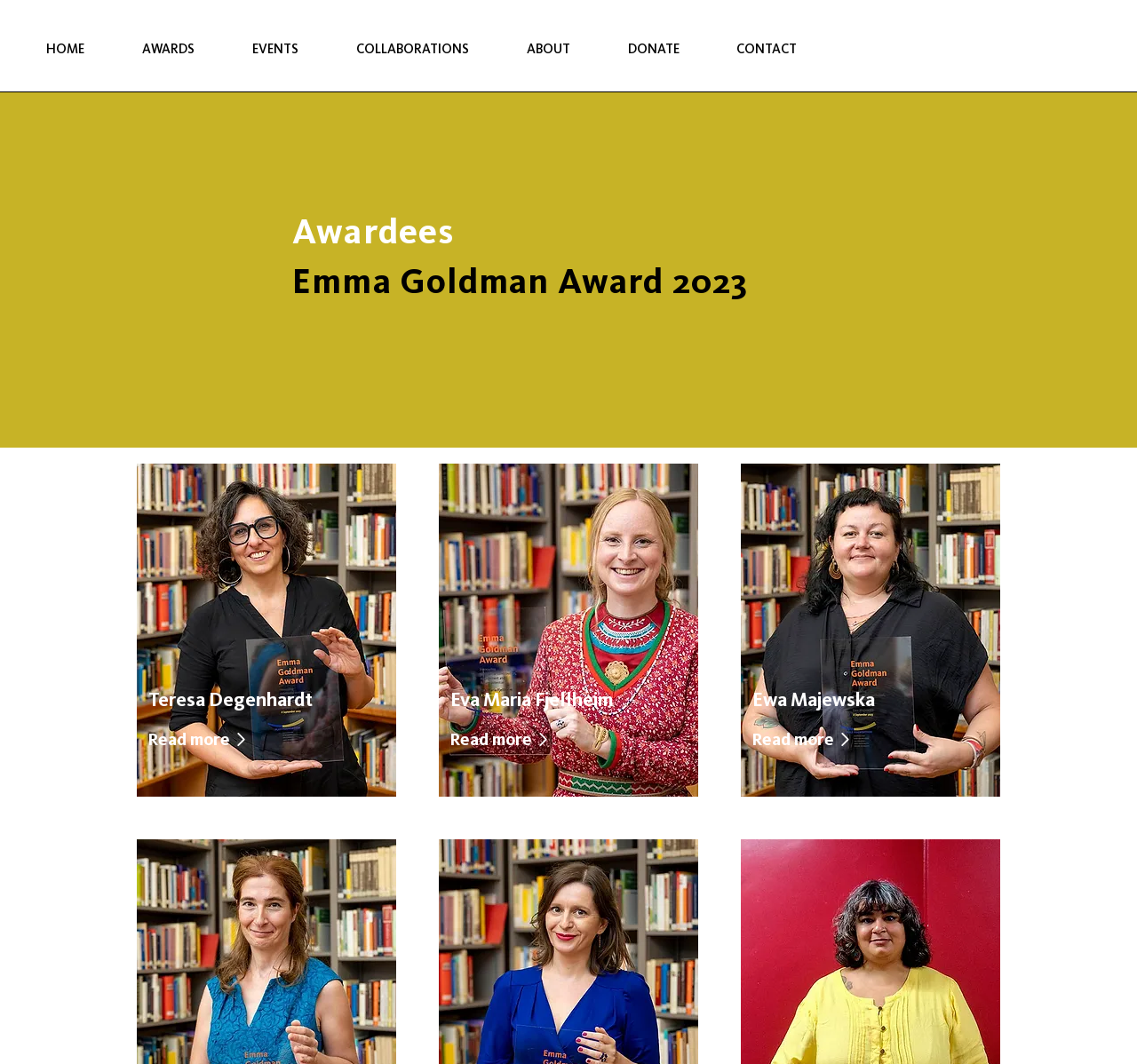Identify and provide the bounding box coordinates of the UI element described: "Read more". The coordinates should be formatted as [left, top, right, bottom], with each number being a float between 0 and 1.

[0.653, 0.683, 0.738, 0.706]